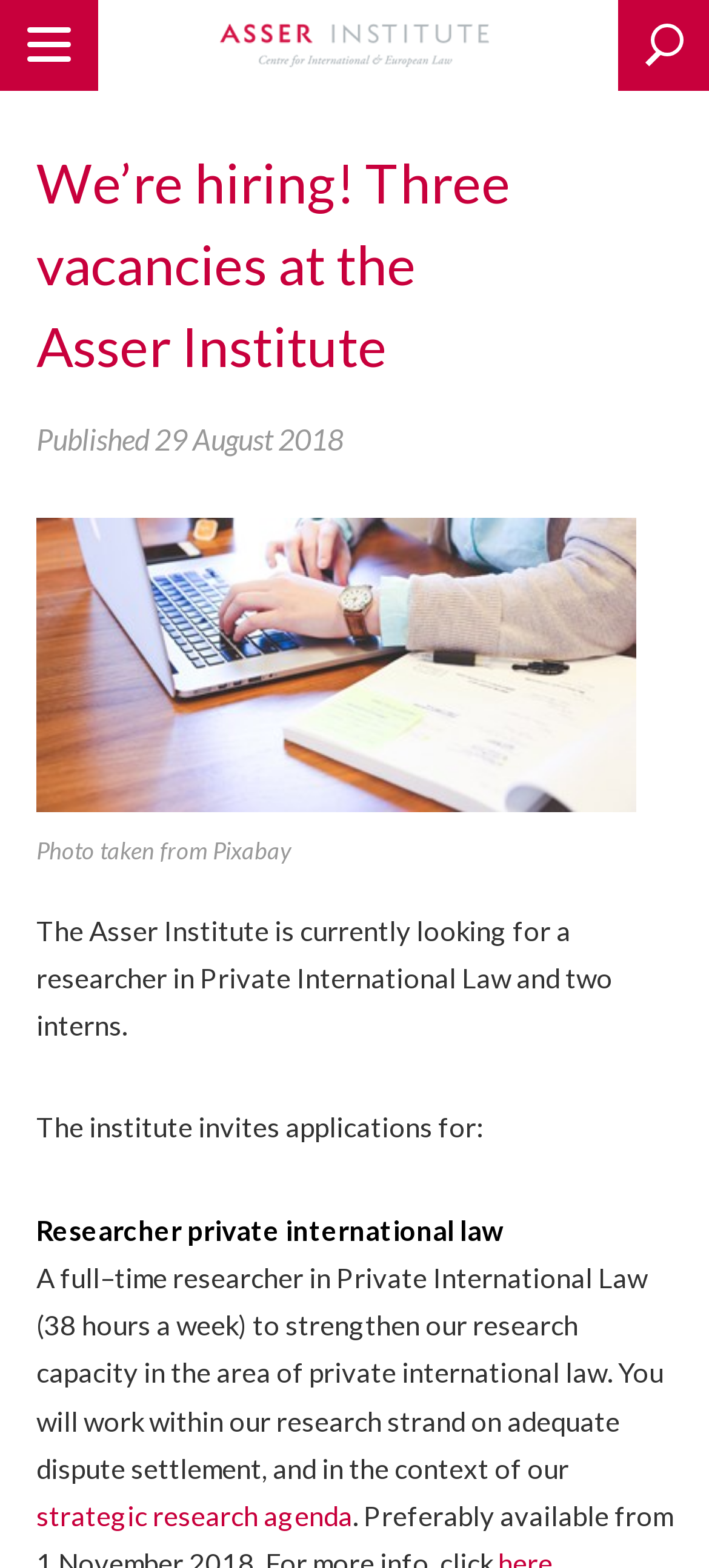Provide a thorough description of the webpage you see.

The webpage is about job vacancies at the Asser Institute, a center for international and European law. At the top left corner, there is a button, and next to it, a link to the Asser Institute's homepage, accompanied by an image with the institute's logo. On the top right corner, there is another button.

Below the top section, there is a heading that reads "We're hiring! Three vacancies at the Asser Institute", followed by a publication date, "Published 29 August 2018". Underneath, there is a figure with an image, which is a photo taken from Pixabay, according to the figcaption.

The main content of the webpage is divided into sections. The first section describes the job vacancies, stating that the institute is looking for a researcher in Private International Law and two interns. The next section lists the job openings, which include a researcher in Private International Law and two intern positions. The job description for the researcher position is provided, detailing the responsibilities and requirements. There is also a link to the institute's strategic research agenda within the job description.